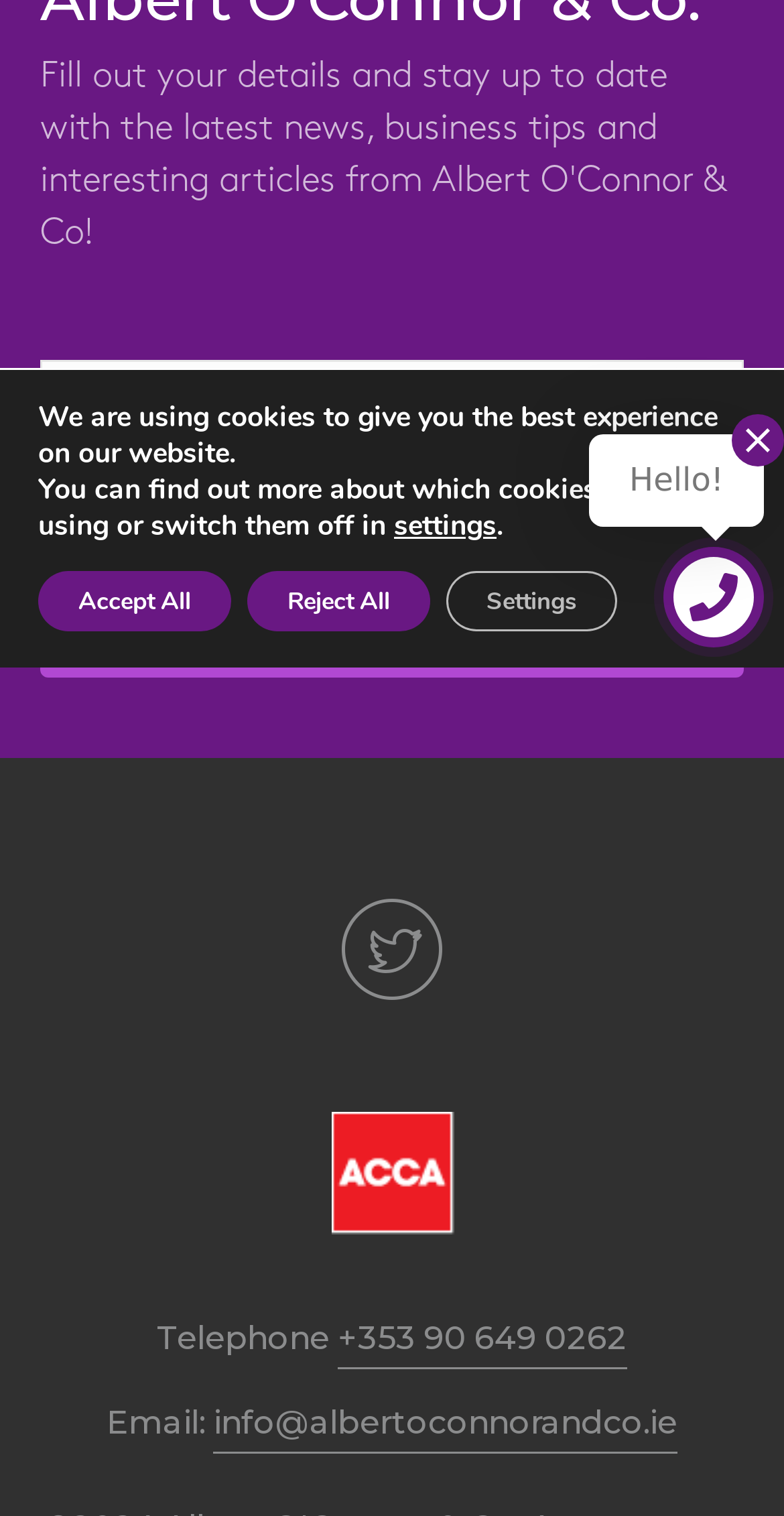Extract the bounding box of the UI element described as: "Subscribe!".

[0.051, 0.386, 0.949, 0.447]